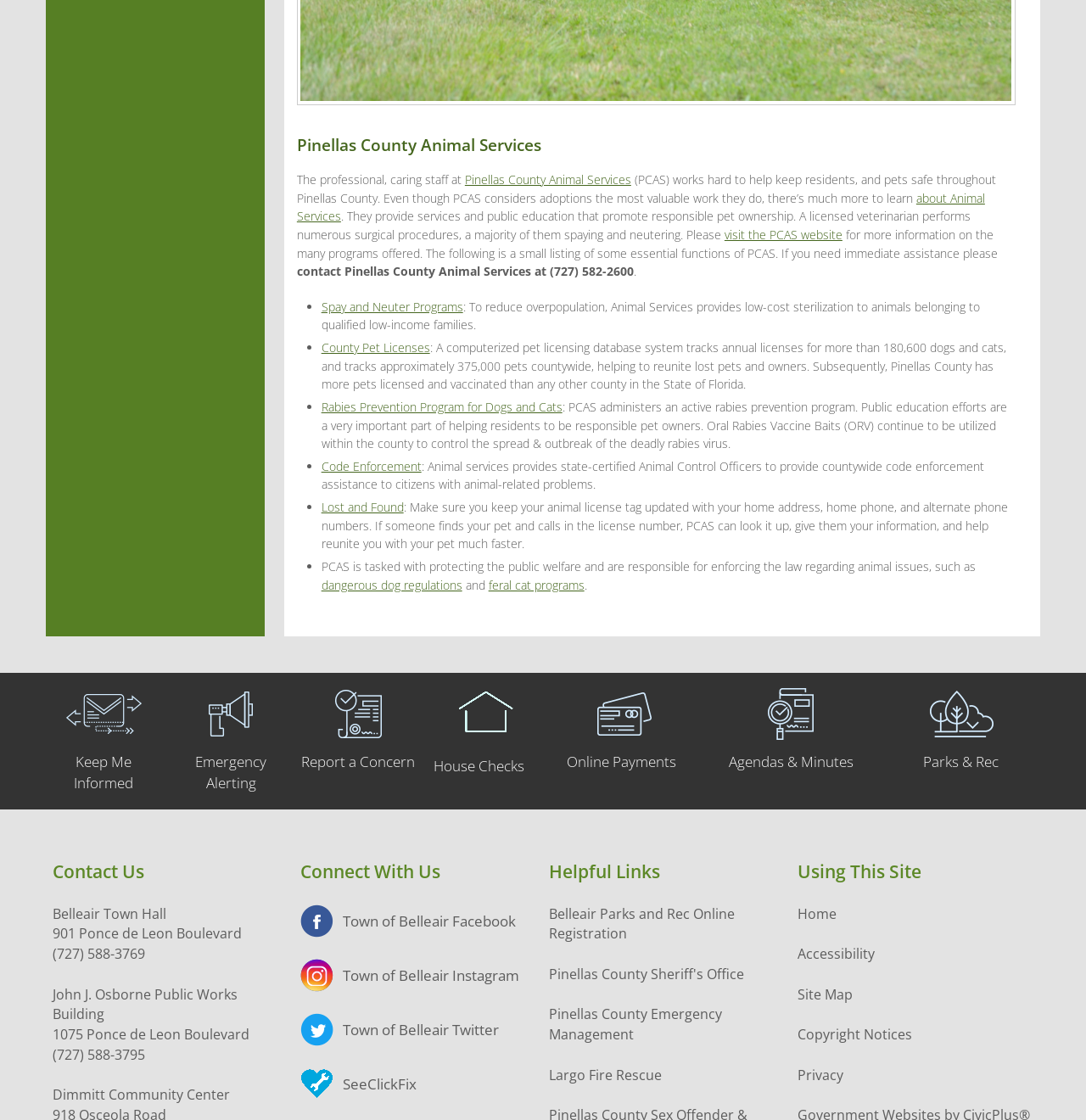Please answer the following question using a single word or phrase: 
What is the name of the animal services organization?

Pinellas County Animal Services